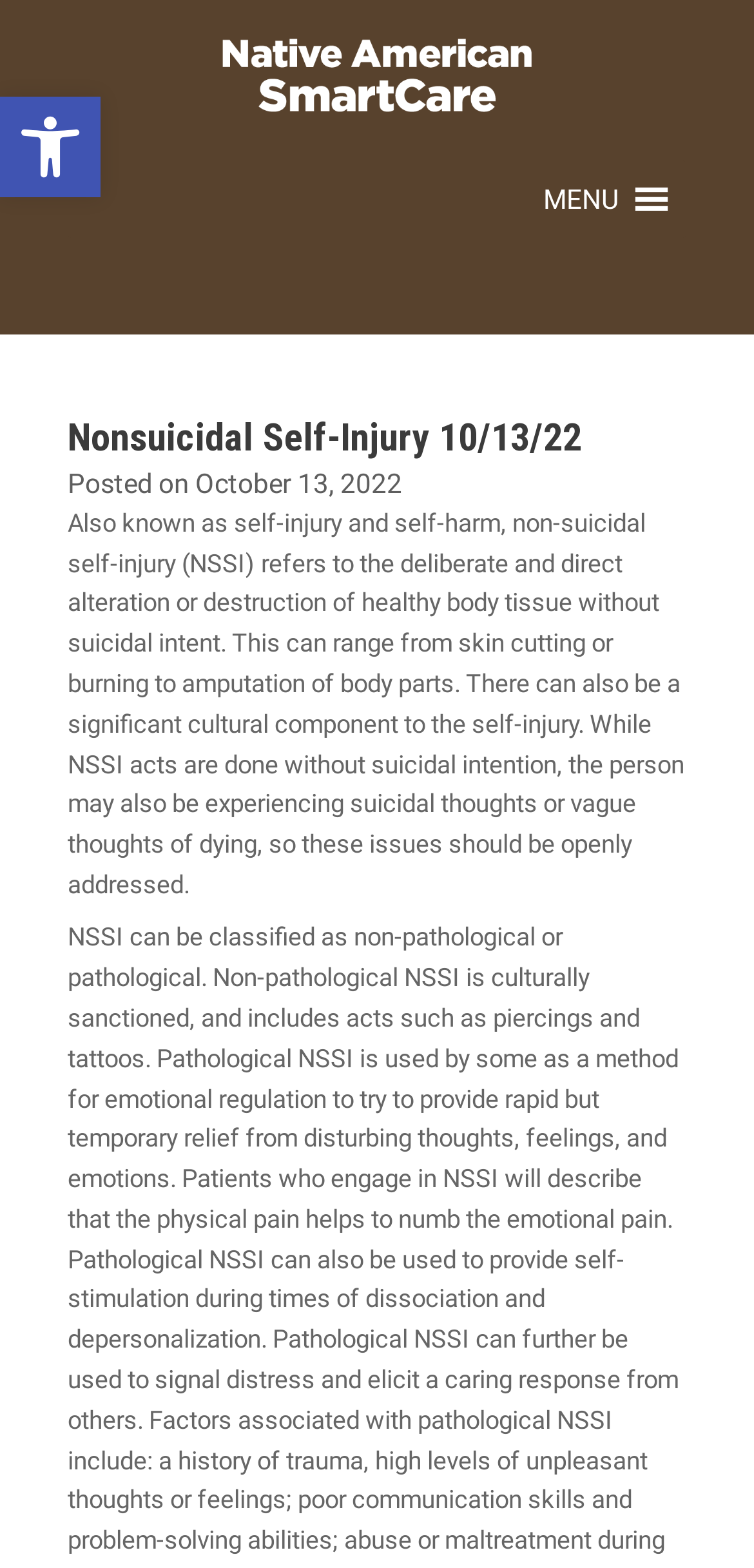Offer an extensive depiction of the webpage and its key elements.

The webpage is about Nonsuicidal Self-Injury, specifically focusing on its definition and cultural aspects. At the top left corner, there is a link to "Open toolbar Accessibility Tools" accompanied by a small image of "Accessibility Tools". Below this, there is a horizontal section that spans almost the entire width of the page, containing a link to the "Native American SmartCare Homepage" with a corresponding image on the right side. 

To the right of this section, there is a menu button labeled "MENU" with an arrow icon. When expanded, it likely reveals a list of menu items. Above the menu button, there is a header section that takes up about a quarter of the page's height. This section contains the title "Nonsuicidal Self-Injury 10/13/22" in a large font, followed by the text "Posted on" and a link to the date "October 13, 2022". 

Below the header section, there is a large block of text that occupies most of the page's content area. This text provides a detailed explanation of Nonsuicidal Self-Injury, including its definition, the range of self-injurious behaviors, and the potential cultural components involved. It also mentions the importance of addressing suicidal thoughts or feelings of dying that may accompany NSSI.